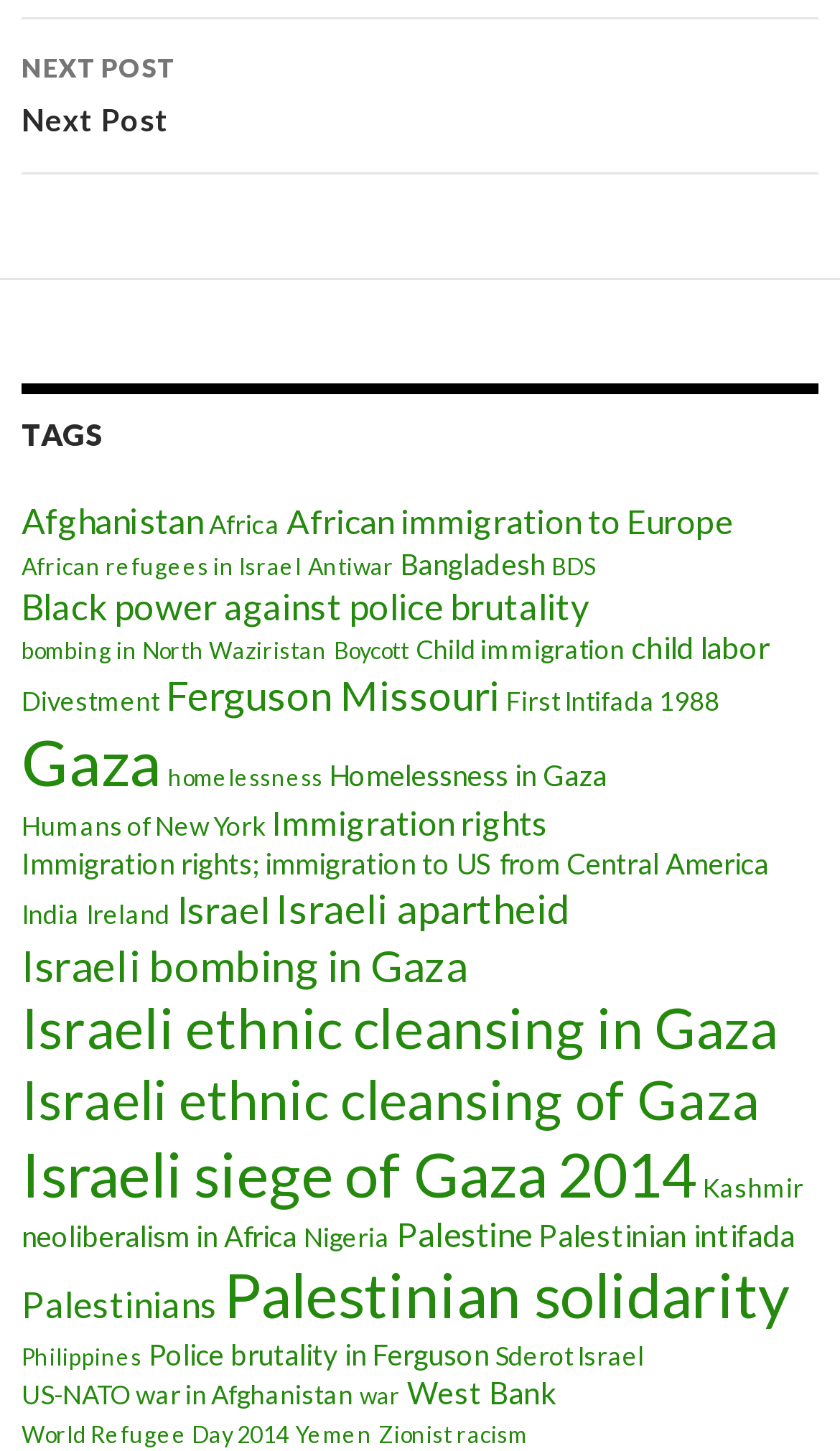Kindly determine the bounding box coordinates for the clickable area to achieve the given instruction: "View the 'Gaza' tag".

[0.026, 0.498, 0.192, 0.55]